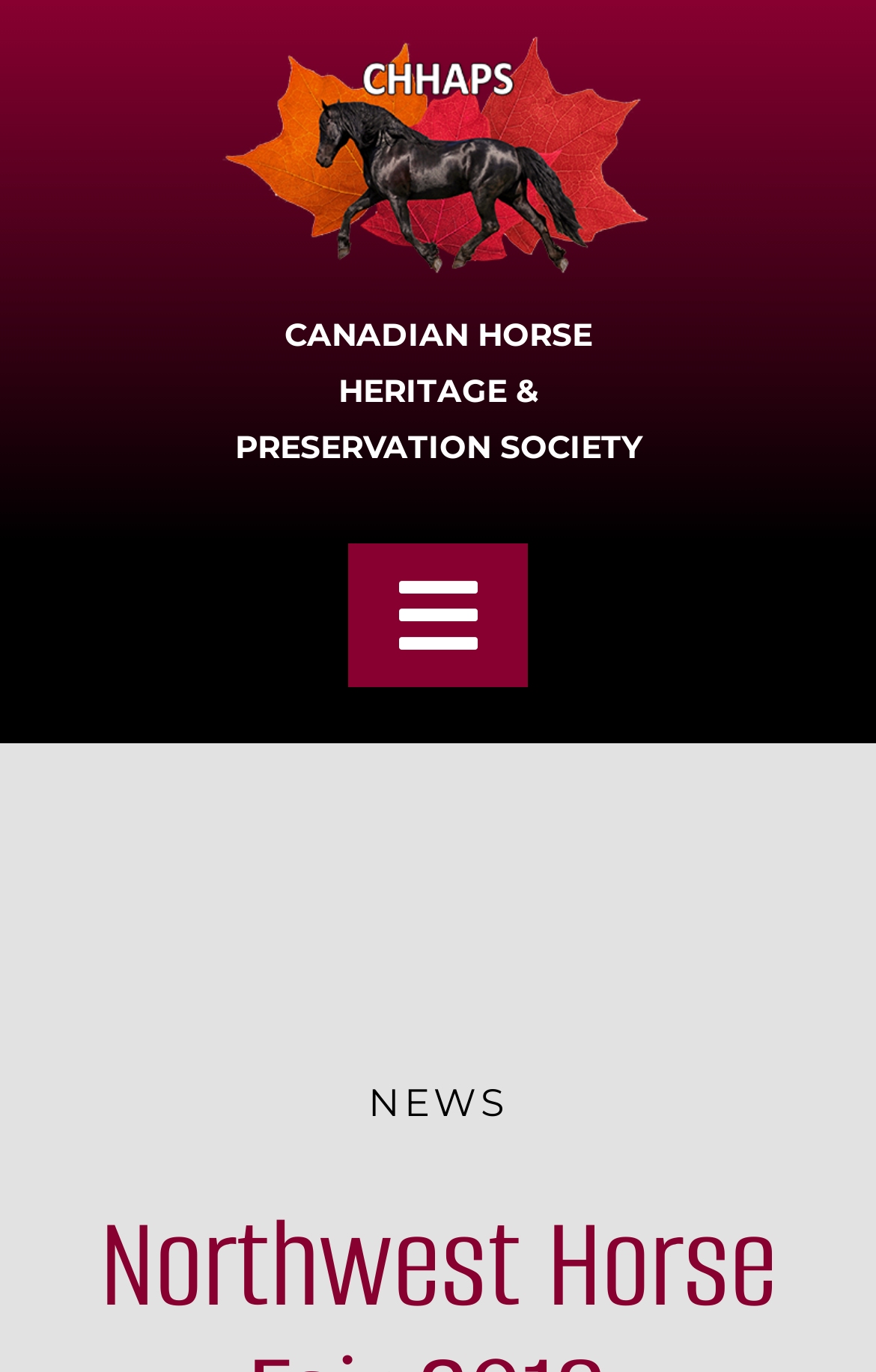Describe all the visual and textual components of the webpage comprehensively.

The webpage is about the Canadian Horse Heritage & Preservation Society, specifically highlighting their participation in the Northwest Horse Fair 2018. 

At the top left of the page, there is the CHHAPS logo, an image that takes up about half of the width of the page. Next to the logo, there is a static text "CANADIAN HORSE HERITAGE & PRESERVATION SOCIETY" that spans about two-thirds of the page width. 

Below the logo and the text, there is a navigation menu labeled "Main Menu" that occupies about three-quarters of the page width. The menu has a toggle button on the right side. Within the menu, there are several links, including "Home", "Join", "About CHHAPS", "The Breed", and "Programs & Events", each with a corresponding button to open a submenu. These links and buttons are stacked vertically, taking up about half of the page height.

On the lower half of the page, there is a static text "NEWS" that is centered horizontally and positioned near the bottom of the page.